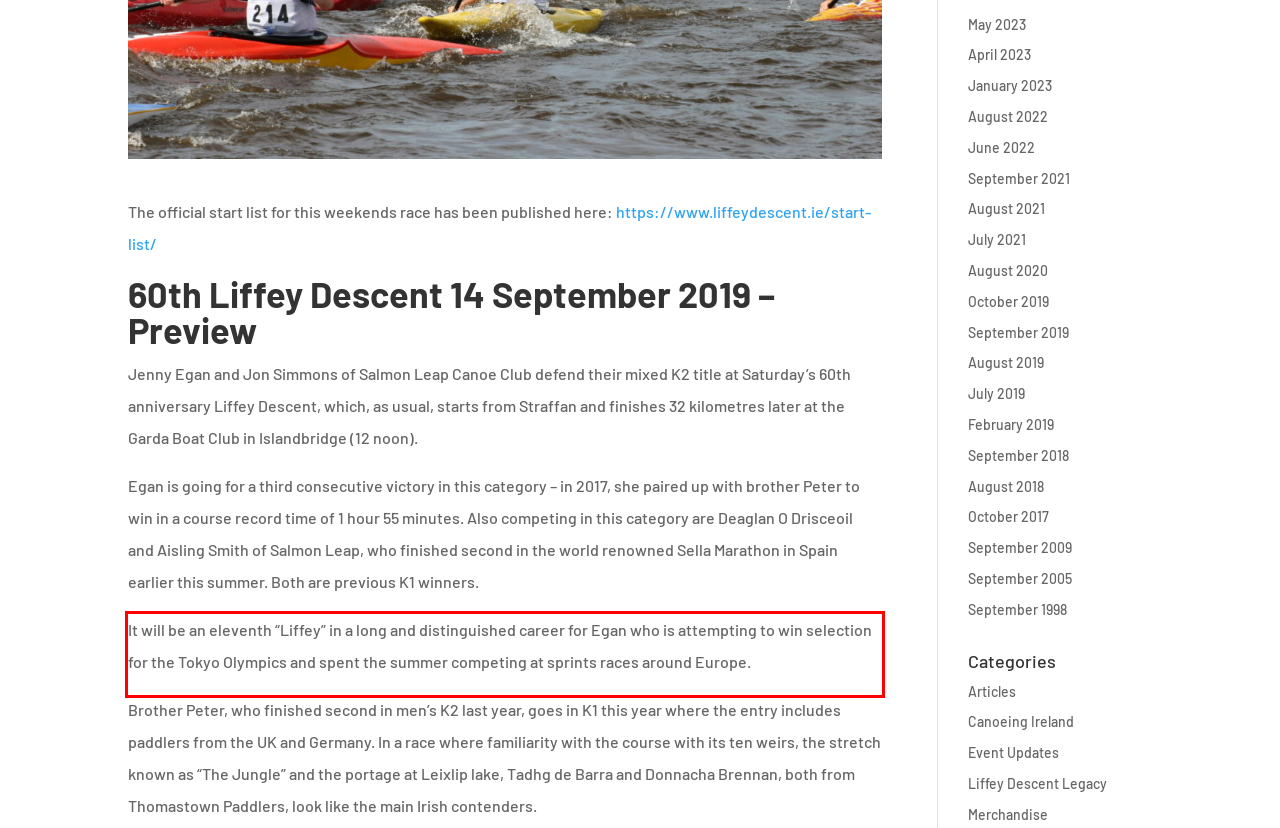Analyze the webpage screenshot and use OCR to recognize the text content in the red bounding box.

It will be an eleventh “Liffey” in a long and distinguished career for Egan who is attempting to win selection for the Tokyo Olympics and spent the summer competing at sprints races around Europe.